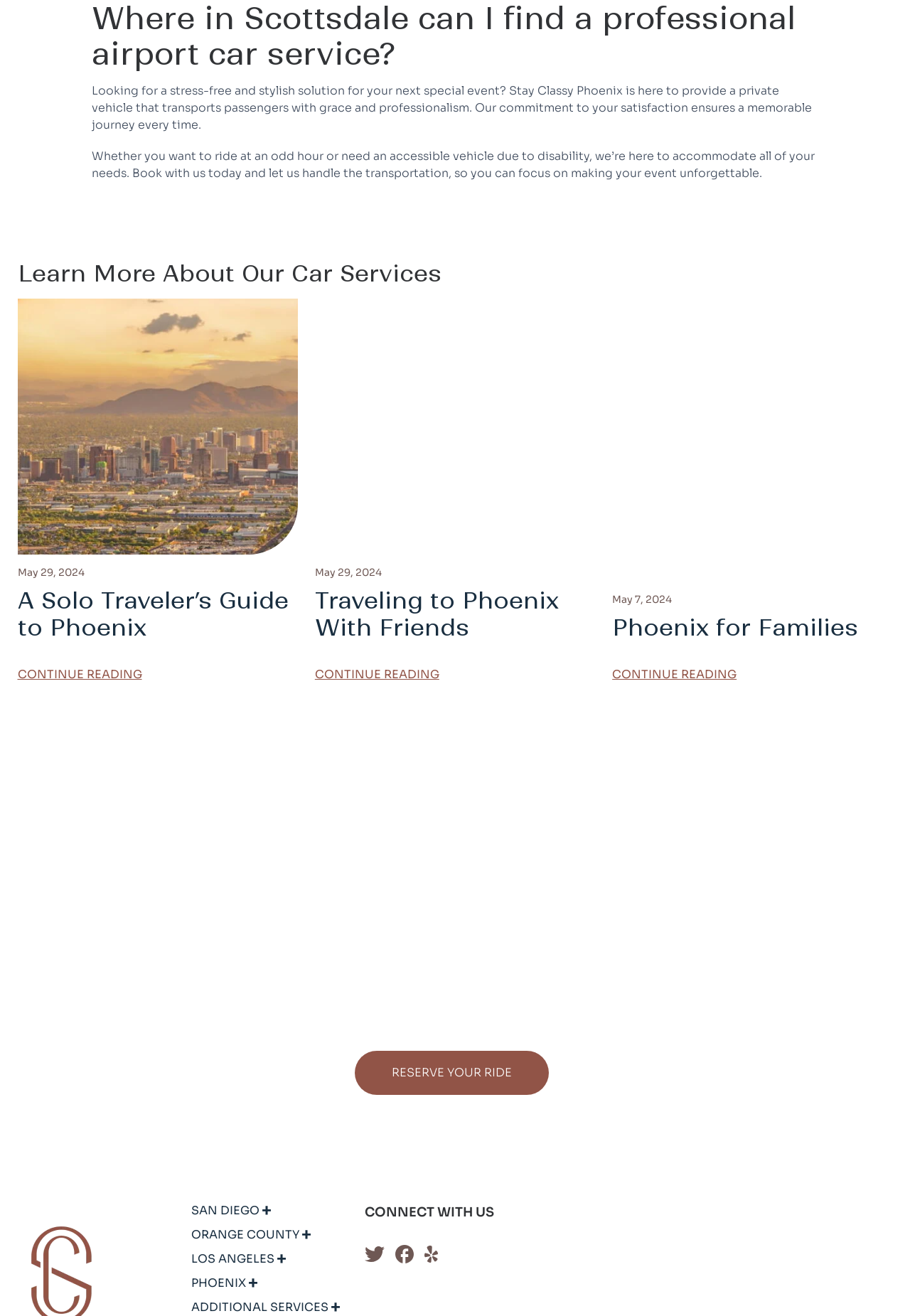Determine the bounding box coordinates for the clickable element to execute this instruction: "Reserve a ride". Provide the coordinates as four float numbers between 0 and 1, i.e., [left, top, right, bottom].

[0.389, 0.798, 0.603, 0.832]